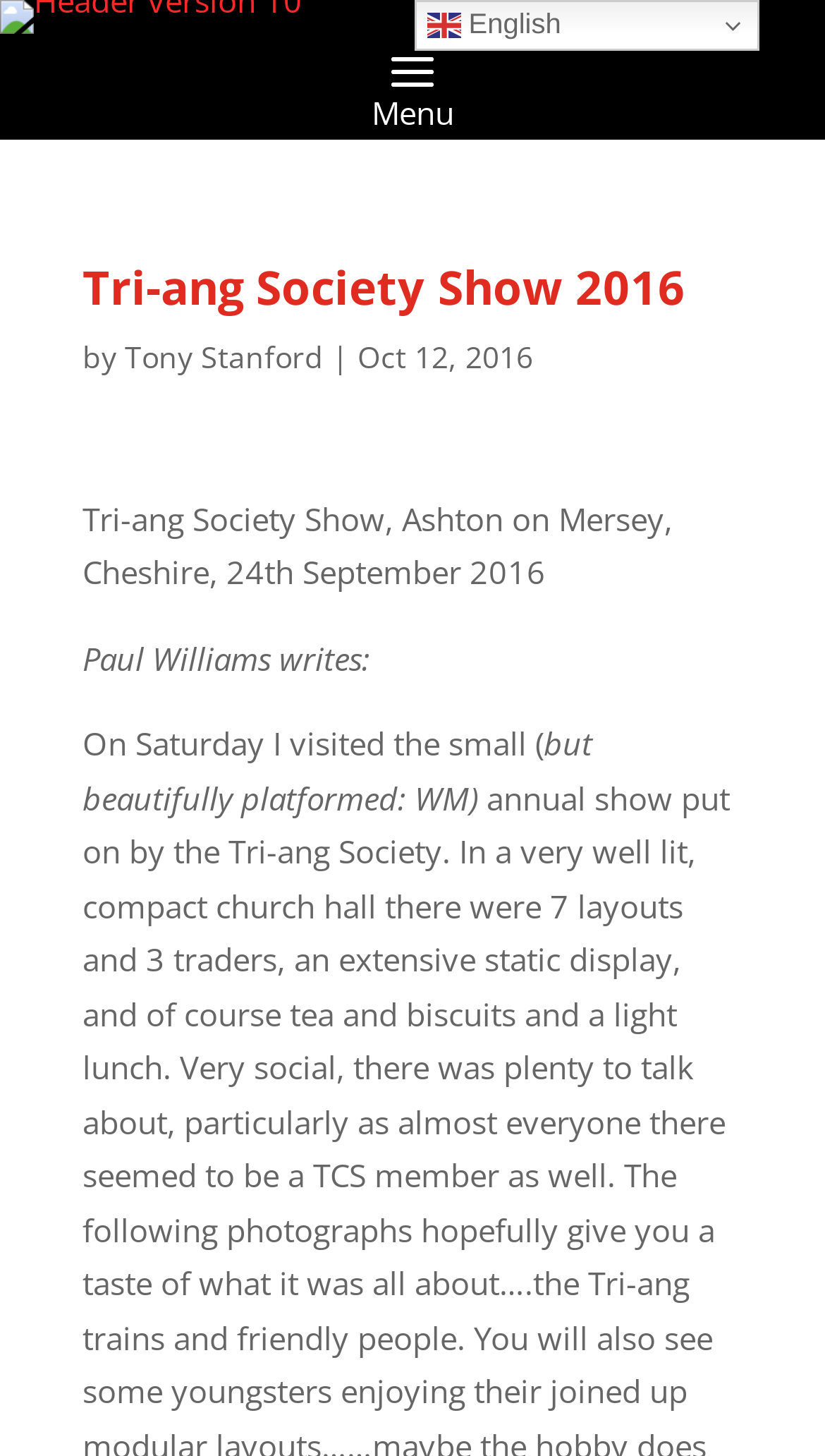Who wrote the article about the Tri-ang Society Show?
Answer with a single word or phrase by referring to the visual content.

Paul Williams